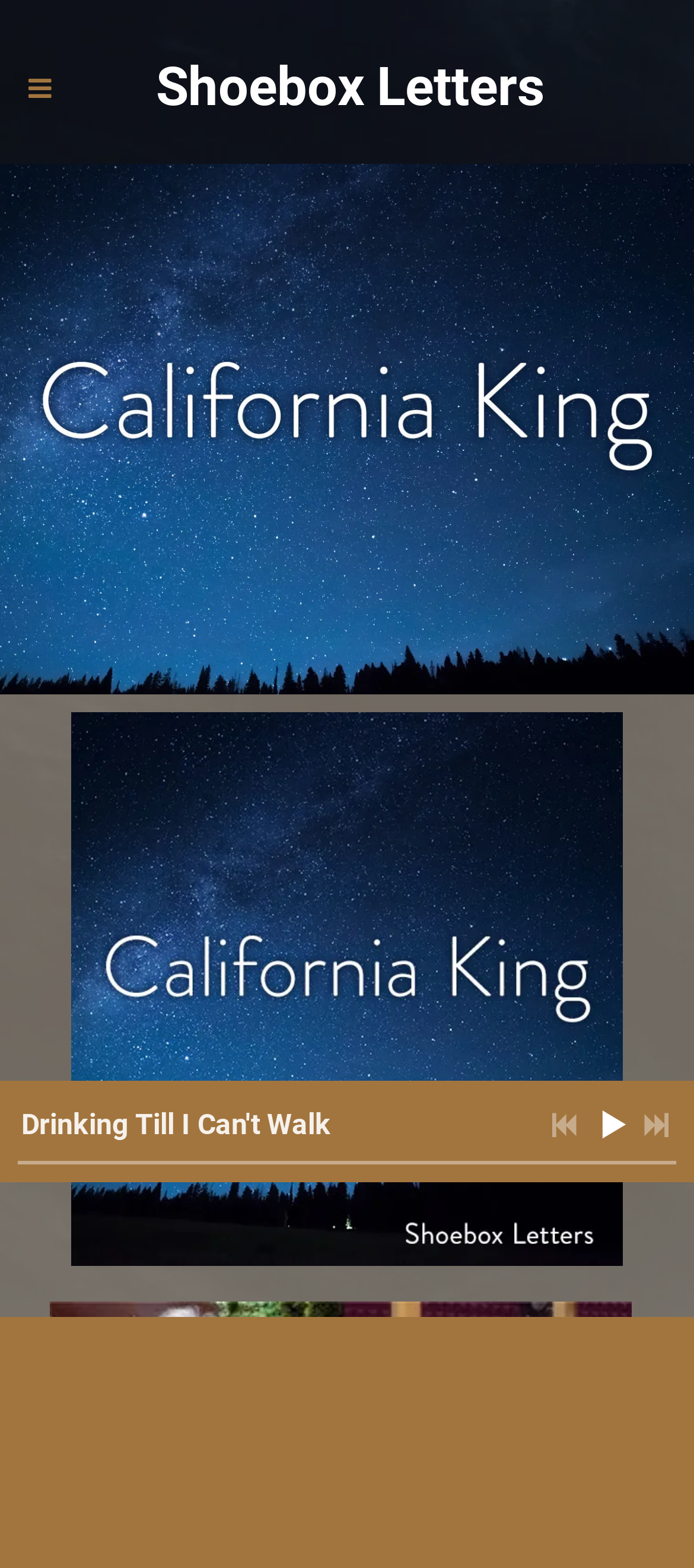Explain the contents of the webpage comprehensively.

The webpage is the home page of Shoebox Letters. At the top left, there is a small icon represented by '\ue600'. Next to it, there is a heading that reads "Shoebox Letters", which is also a link. 

Below the top section, there is a large article that spans the entire width of the page. Within the article, there is a large image that takes up most of the space. 

On the right side of the page, there is a figure element that contains two headings. The first heading reads "Shoebox Letters" and the second heading reads "CAR CRASH LIFE". Below the "CAR CRASH LIFE" heading, there is a static text that also reads "Shoebox Letters". To the right of the static text, there is a small link represented by '\ue00b'.

Above the figure element, there is a header section that contains three links. The first link is represented by '\ue003' and has a label "Play". The second link is represented by '\ue000', and the third link is represented by '\ue001'.